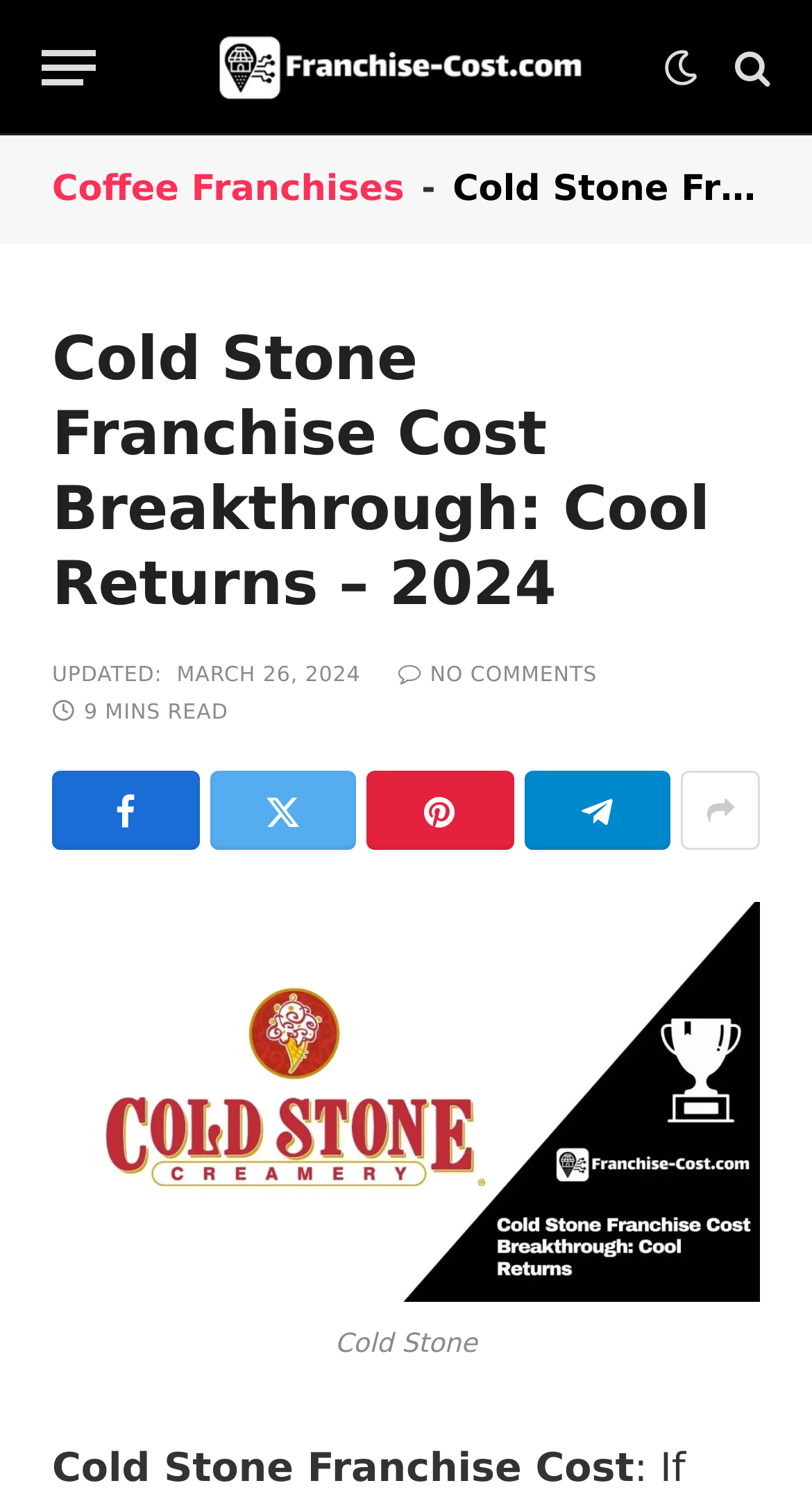Indicate the bounding box coordinates of the element that must be clicked to execute the instruction: "View the Cold Stone image". The coordinates should be given as four float numbers between 0 and 1, i.e., [left, top, right, bottom].

[0.064, 0.606, 0.936, 0.873]